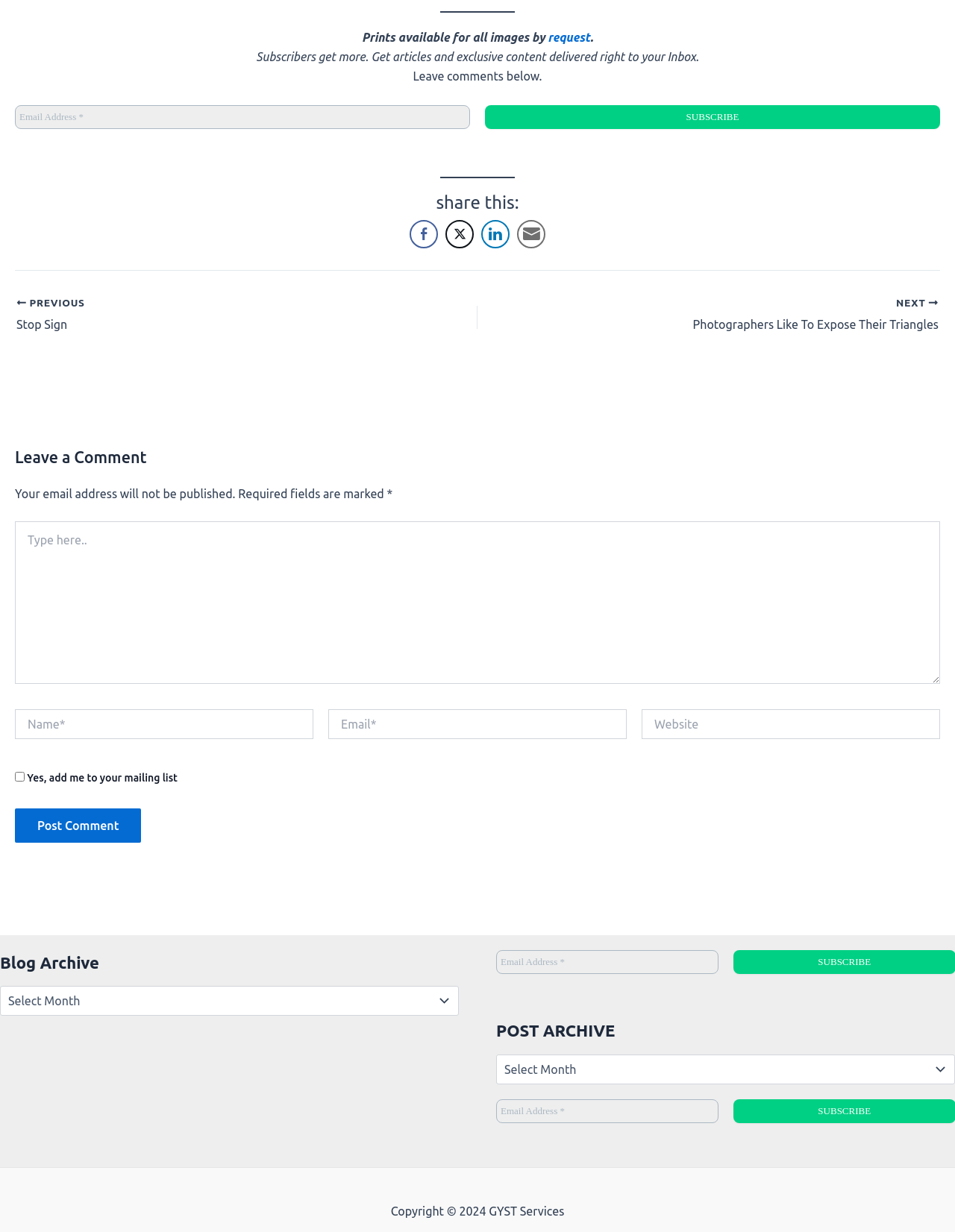Pinpoint the bounding box coordinates of the clickable area necessary to execute the following instruction: "Post a comment". The coordinates should be given as four float numbers between 0 and 1, namely [left, top, right, bottom].

[0.016, 0.656, 0.148, 0.684]